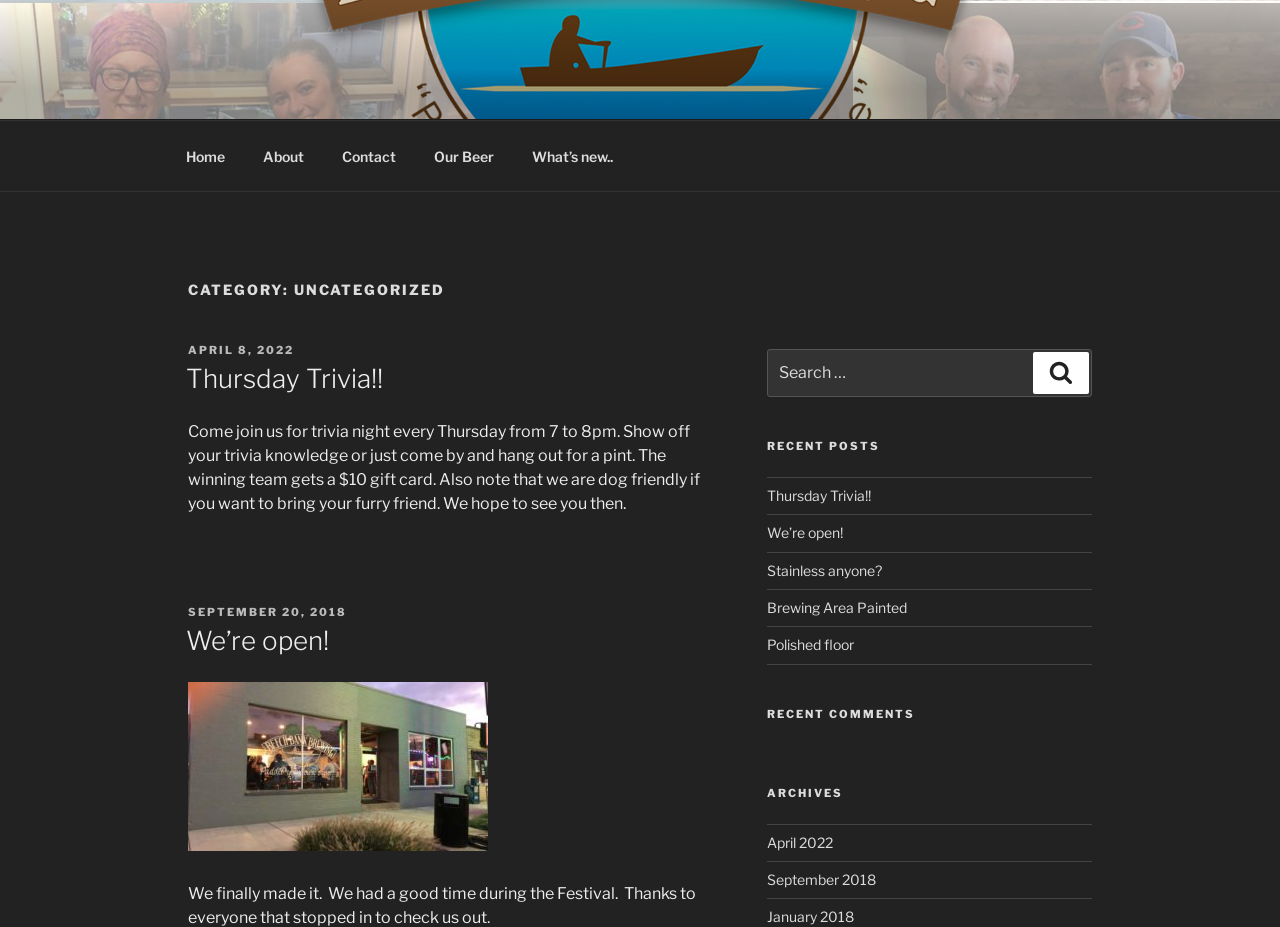Pinpoint the bounding box coordinates of the clickable element needed to complete the instruction: "Go to the Archives section". The coordinates should be provided as four float numbers between 0 and 1: [left, top, right, bottom].

[0.599, 0.848, 0.853, 0.865]